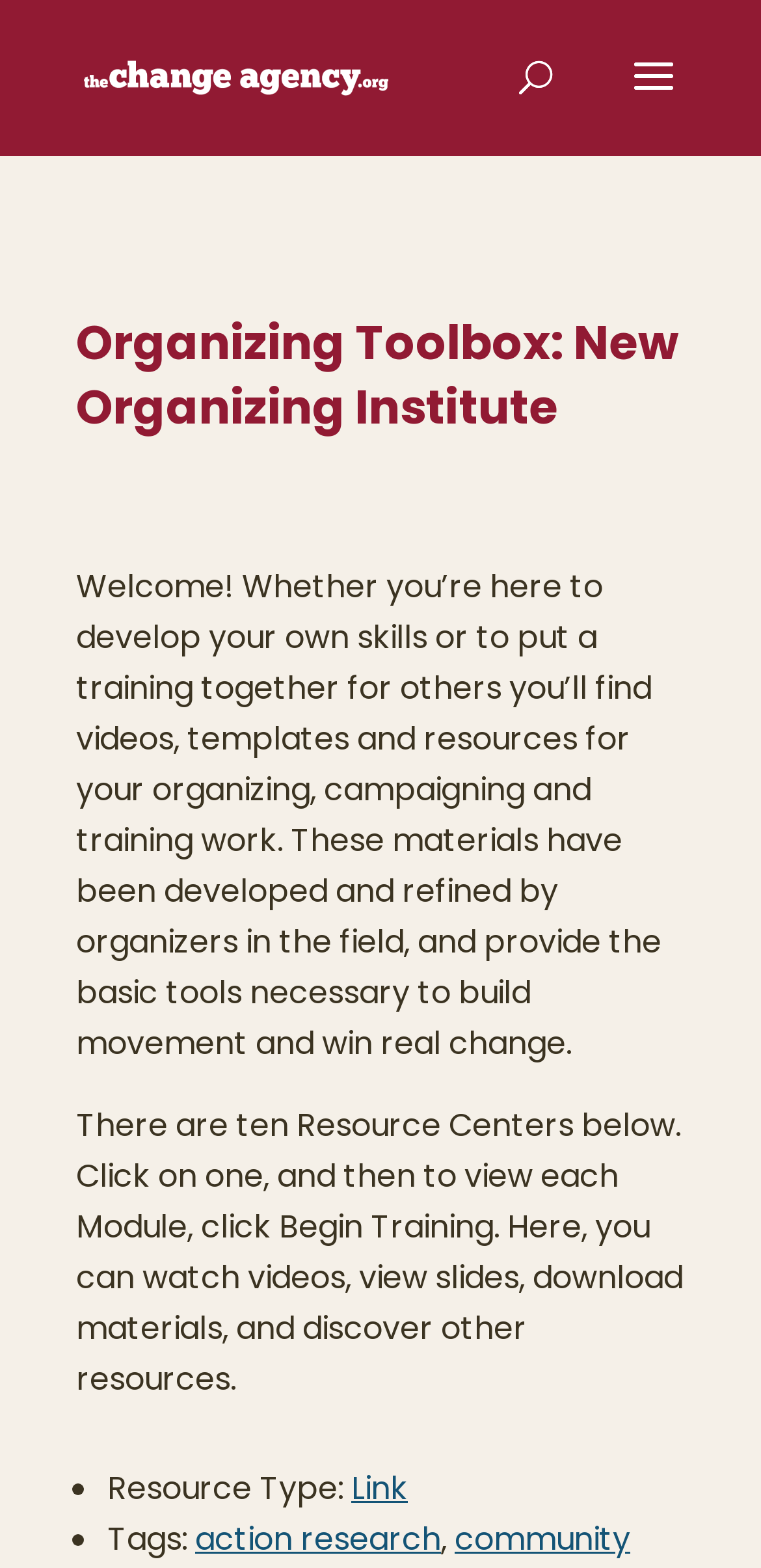How many resource centers are available?
Please give a detailed and thorough answer to the question, covering all relevant points.

I counted the number of resource centers mentioned in the webpage, which is stated as 'There are ten Resource Centers below.'